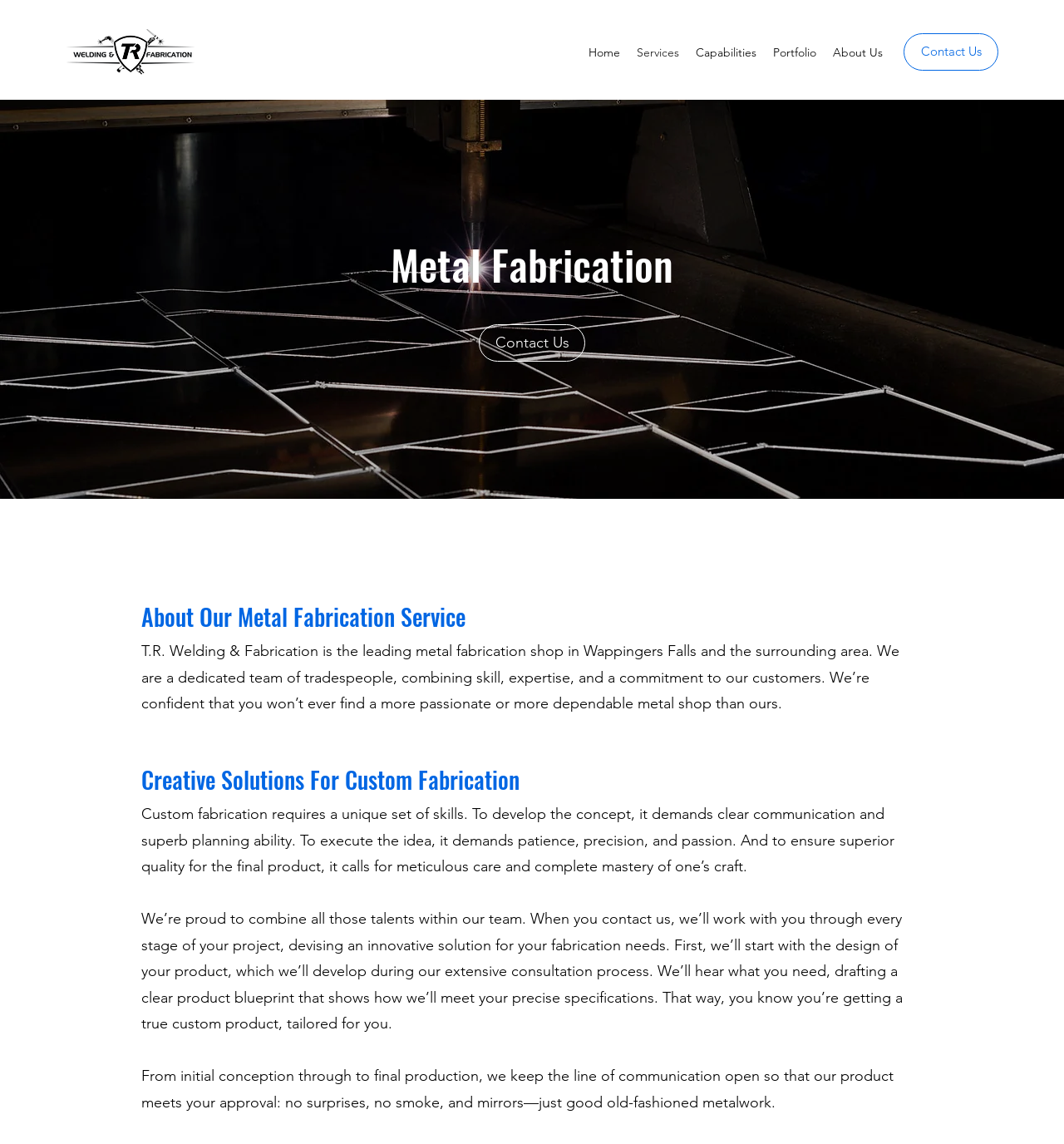Please give a concise answer to this question using a single word or phrase: 
What is the name of the company?

T.R. Welding & Fabrication